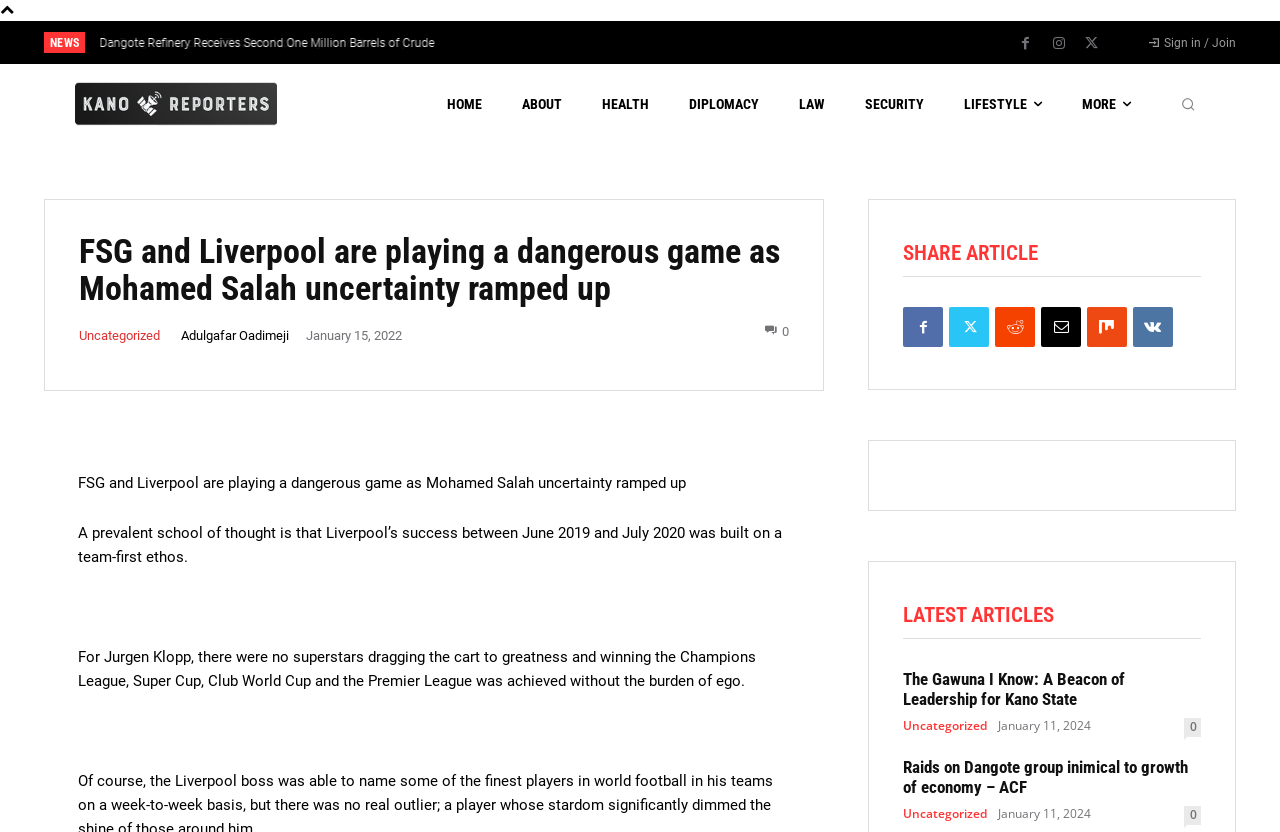Extract the primary headline from the webpage and present its text.

FSG and Liverpool are playing a dangerous game as Mohamed Salah uncertainty ramped up